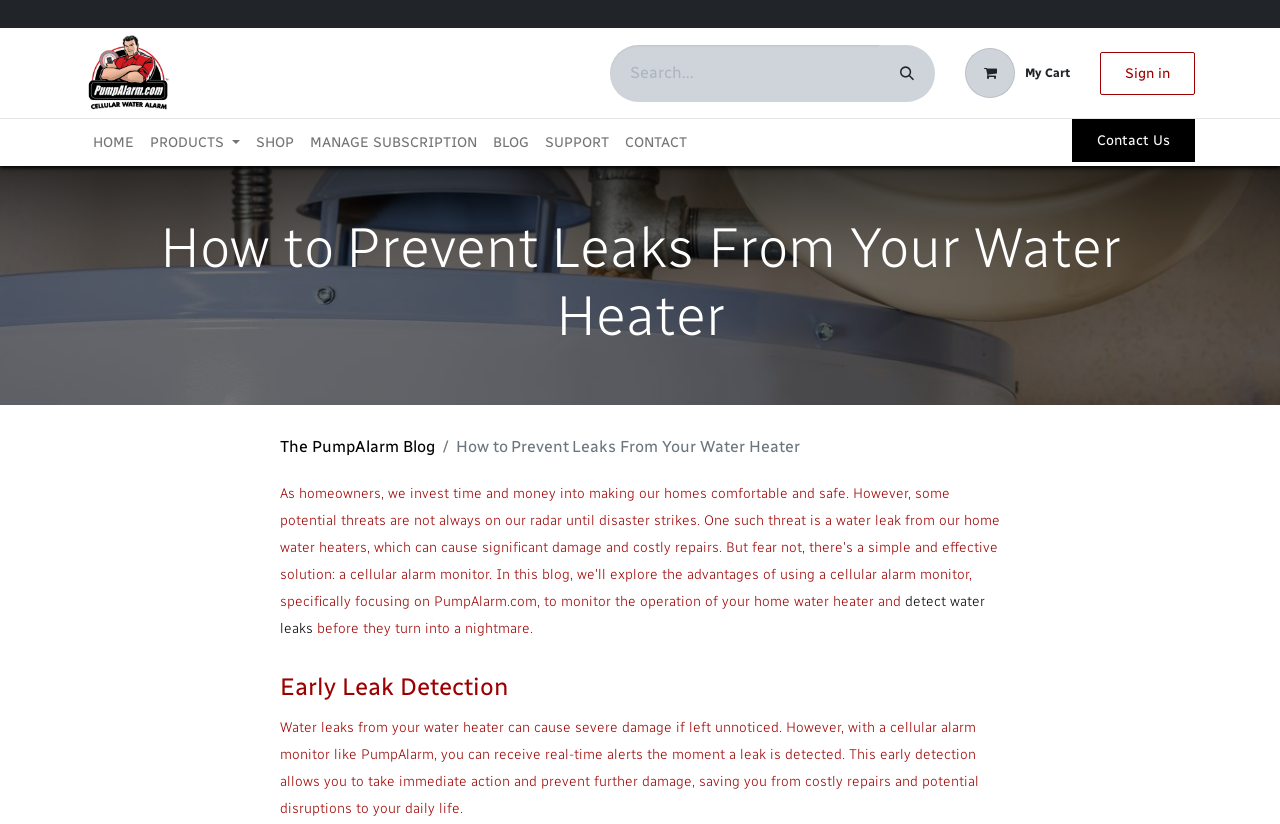Describe all the key features and sections of the webpage thoroughly.

The webpage is about the importance of using a cellular alarm monitor to detect water leaks early to protect your water heater. At the top, there is a navigation bar with a logo of PumpAlarm on the left, a search bar in the middle, and a cart and sign-in links on the right. Below the navigation bar, there is a main content area with a heading "How to Prevent Leaks From Your Water Heater" at the top. 

Under the heading, there is a breadcrumb navigation with a link to "The PumpAlarm Blog" and the current page title. Below the breadcrumb, there is a link to "detect water leaks" followed by a text "before they turn into a nightmare." 

Further down, there is a heading "Early Leak Detection" followed by a paragraph of text explaining the importance of early leak detection and how a cellular alarm monitor like PumpAlarm can help prevent damage from water leaks. 

On the left side of the main content area, there is a vertical menu with links to "HOME", "PRODUCTS", "SHOP", "MANAGE SUBSCRIPTION", "BLOG", "SUPPORT", and "CONTACT". At the bottom of the page, there is a link to "Contact Us".